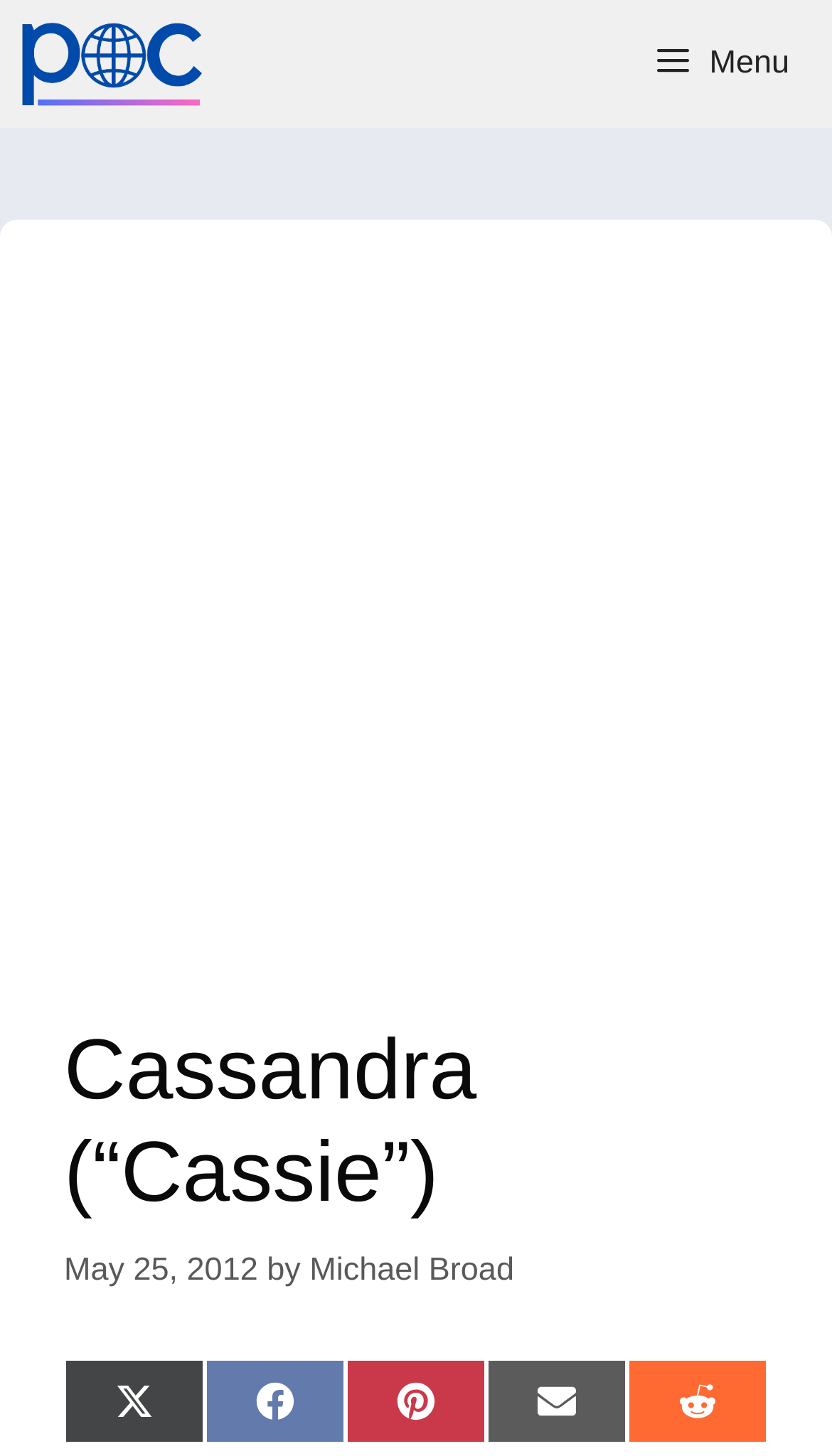Predict the bounding box of the UI element based on the description: "Michael Broad". The coordinates should be four float numbers between 0 and 1, formatted as [left, top, right, bottom].

[0.372, 0.859, 0.618, 0.884]